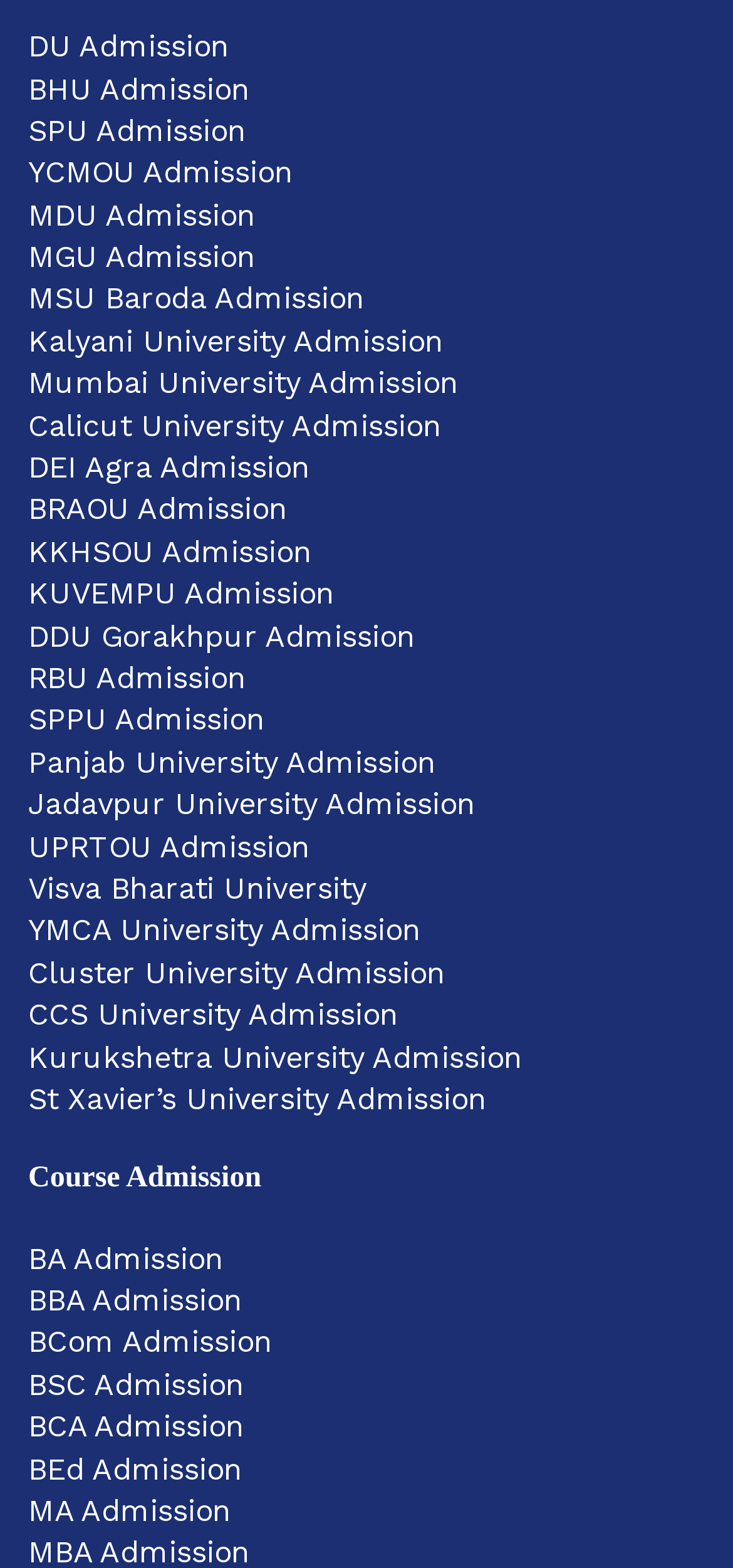Find the bounding box coordinates of the clickable element required to execute the following instruction: "Check Jadavpur University Admission". Provide the coordinates as four float numbers between 0 and 1, i.e., [left, top, right, bottom].

[0.038, 0.501, 0.649, 0.524]